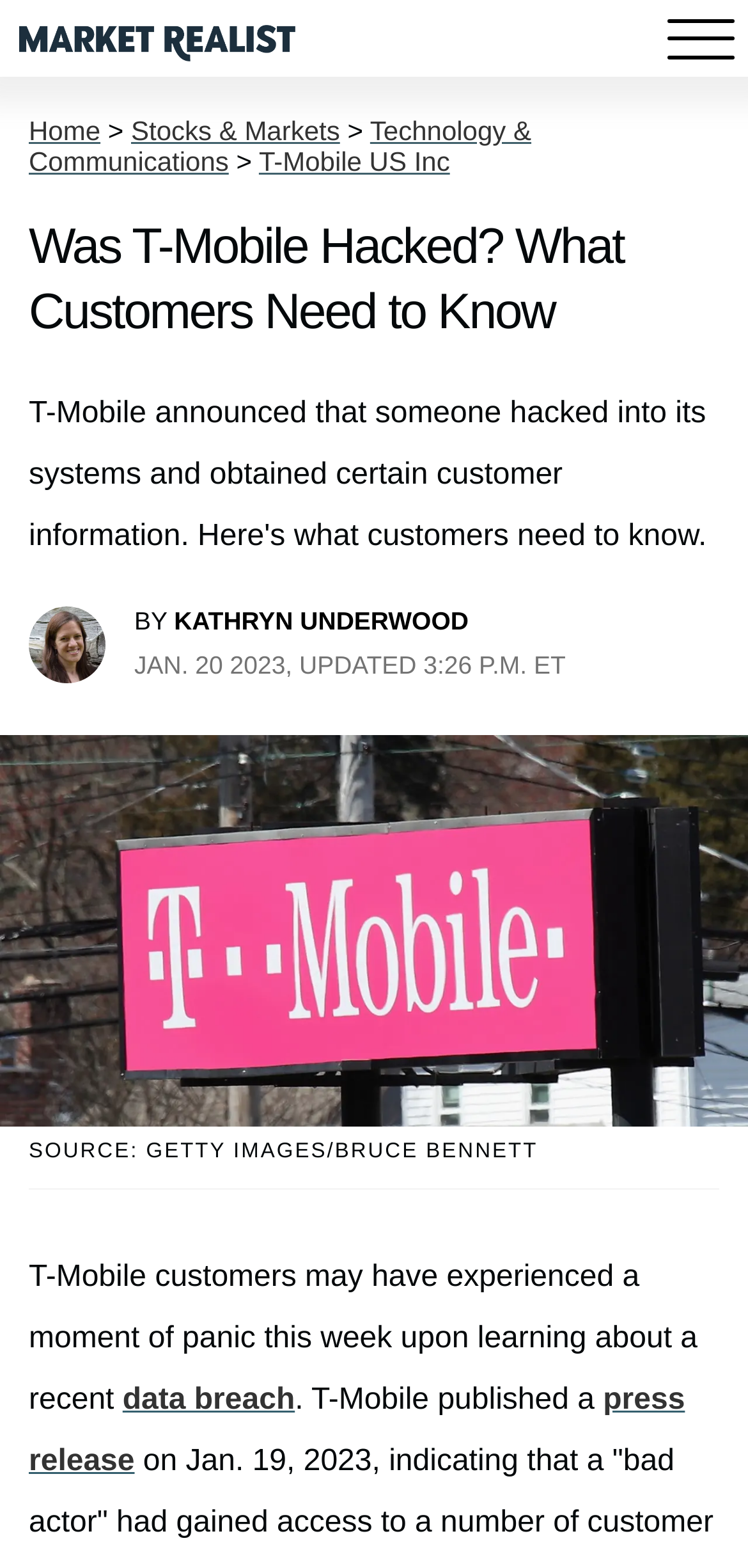What is the source of the image?
Using the image as a reference, answer with just one word or a short phrase.

Getty Images/Bruce Bennett